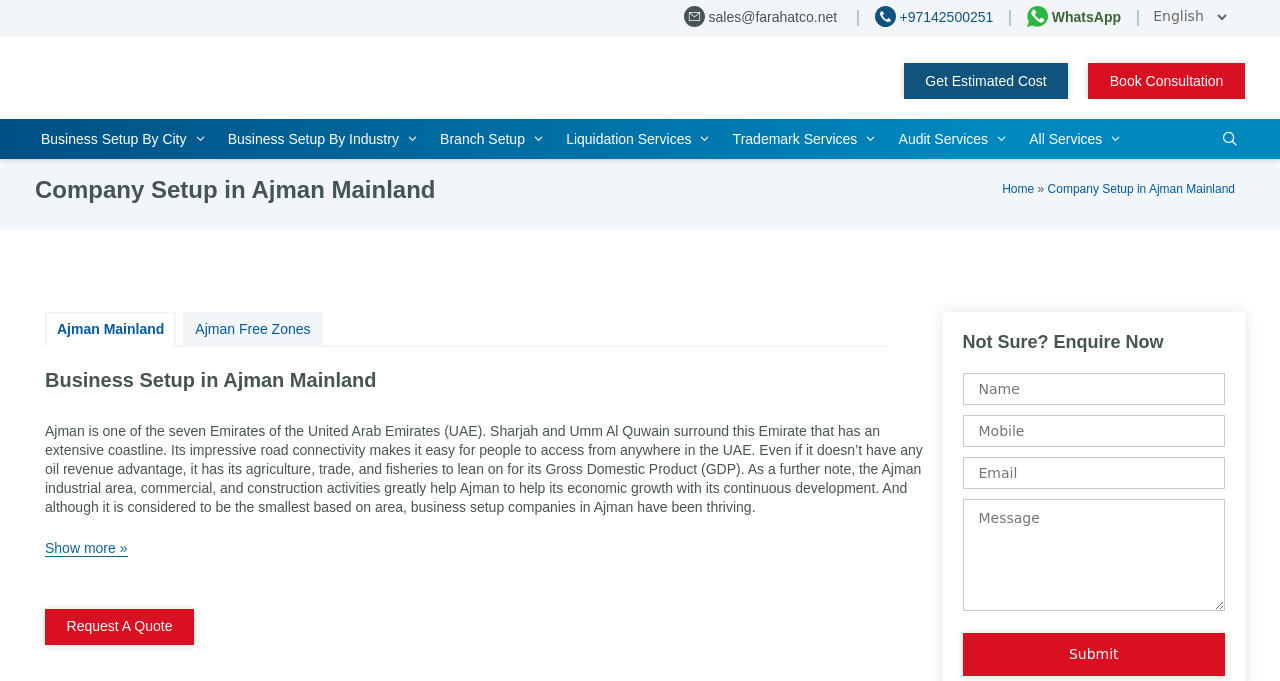Find the bounding box coordinates for the area that should be clicked to accomplish the instruction: "Click the 'Request A Quote' button".

[0.035, 0.894, 0.152, 0.947]